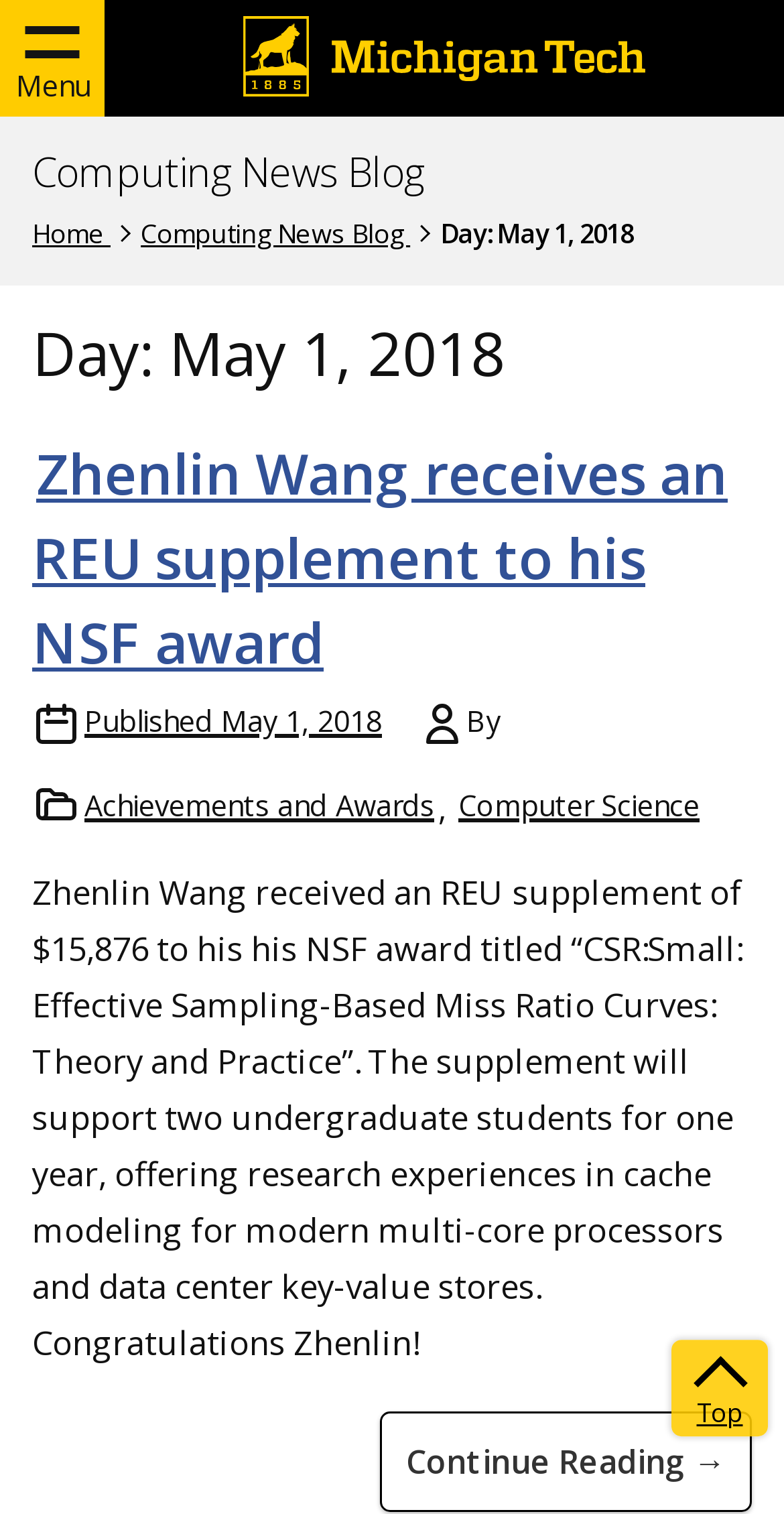Offer a meticulous description of the webpage's structure and content.

The webpage is a blog post archive page from Computing News Blog, specifically showcasing all posts from May 1, 2018. At the top left corner, there is a button labeled "Menu". Next to it, on the top center, is a link to the Michigan Tech Logo, accompanied by an image of the logo. Below the logo, there is a link to the blog's title, "Computing News Blog".

On the top right corner, there is a navigation section with breadcrumbs, consisting of links to "Home" and "Computing News Blog", followed by static text "Day: May 1, 2018". This section is headed by a heading element with the same text.

Below the navigation section, there is a main article section. The first article has a heading "Zhenlin Wang receives an REU supplement to his NSF award", accompanied by a link to the same title. The article's content is divided into sections, including a published date "May 1, 2018", an author's name, and categories "Achievements and Awards" and "Computer Science". The main article text describes Zhenlin Wang receiving an REU supplement to his NSF award, with details about the award and its purpose. At the bottom of the article, there is a "Continue Reading" link.

At the very bottom of the page, on the right corner, there is a link to the top of the page labeled "Top".